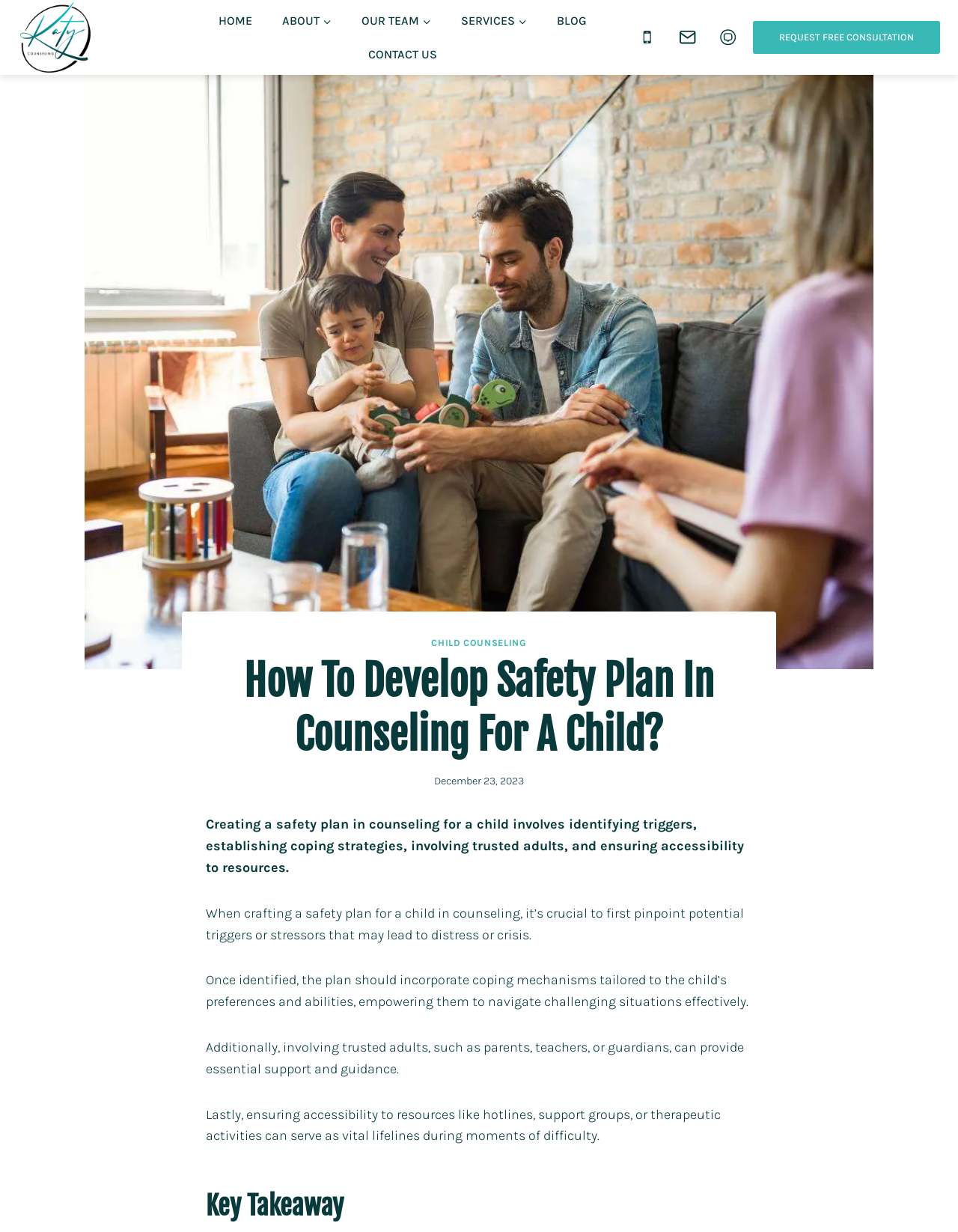Answer the question using only a single word or phrase: 
What is the purpose of involving trusted adults in a safety plan?

Provide essential support and guidance